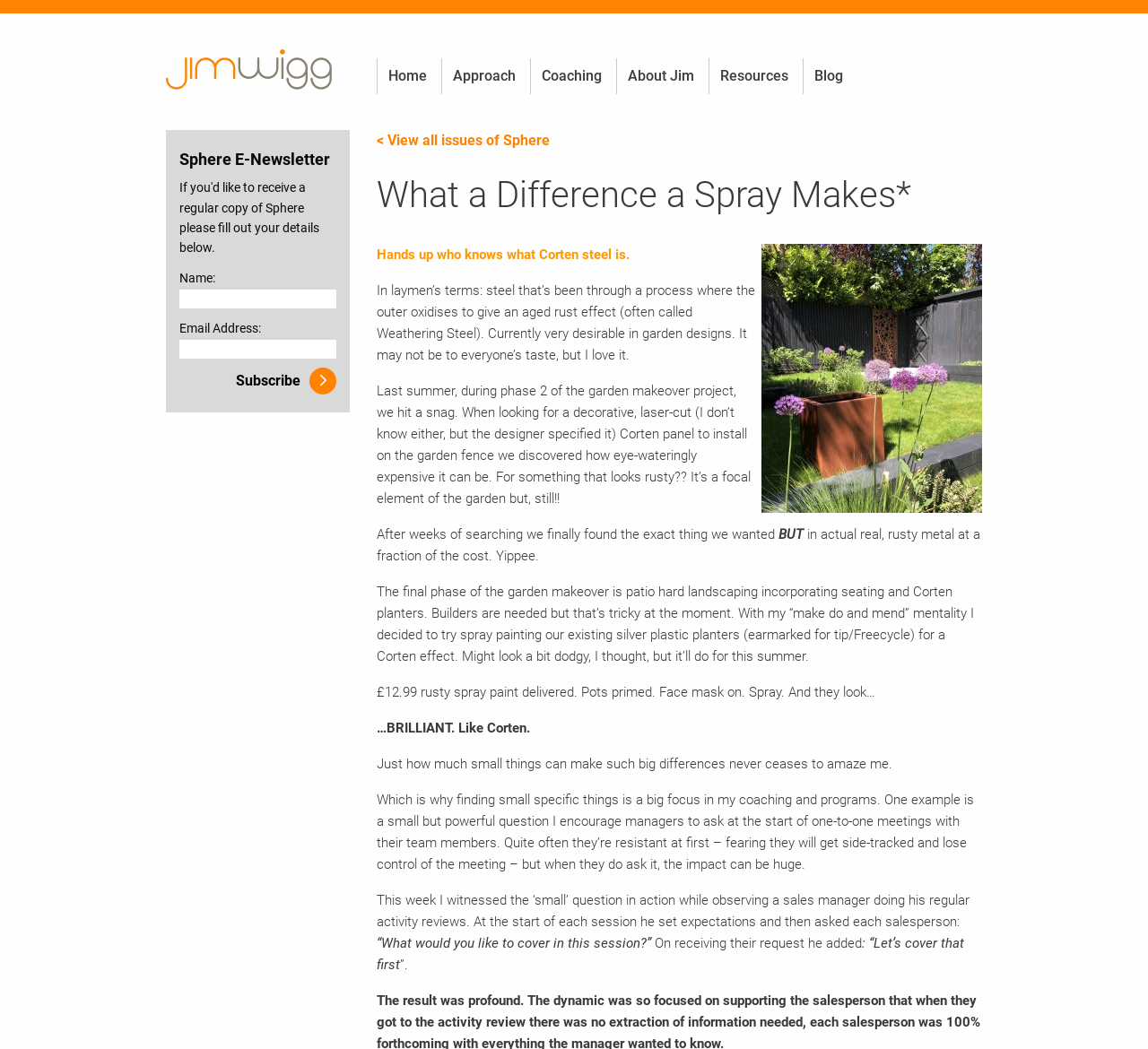Write an elaborate caption that captures the essence of the webpage.

This webpage appears to be a blog post or article written by Jim Wigg, a coach. At the top of the page, there is a header section with a link to the author's name, "Jim Wigg", accompanied by a small image of the author. To the right of this, there are several navigation links, including "Home", "Approach", "Coaching", "About Jim", "Resources", and "Blog".

Below the header section, there is a main content area that contains a blog post titled "What a Difference a Spray Makes". The post begins with a heading and is followed by several paragraphs of text that describe the author's experience with finding a cost-effective solution for decorative Corten steel planters. The text is interspersed with short sentences or phrases, such as "BUT" and "Yippee", which add a conversational tone to the writing.

The blog post also includes a section that discusses the author's coaching approach, highlighting the importance of finding small specific things that can make a big impact. This section includes an example of a powerful question that managers can ask during one-to-one meetings with their team members.

To the right of the main content area, there is a sidebar section that contains a complementary section with a heading "Sphere E-Newsletter". This section includes a form with fields for "Name" and "Email Address", as well as a "Subscribe" button.

Overall, the webpage has a clean and simple layout, with a focus on the blog post content and a subtle promotional element in the sidebar.